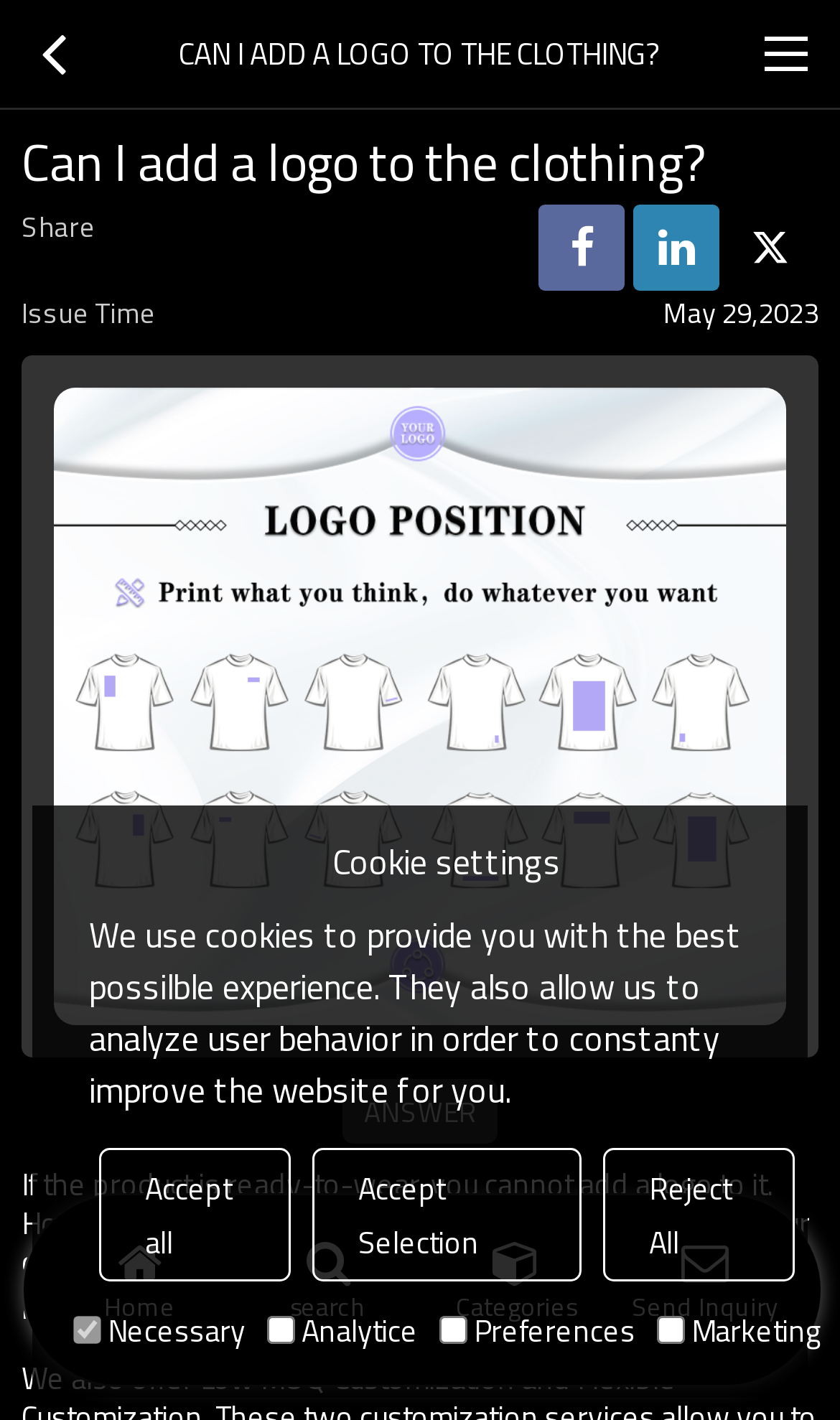Determine the bounding box coordinates of the target area to click to execute the following instruction: "Click the share button."

[0.641, 0.144, 0.744, 0.205]